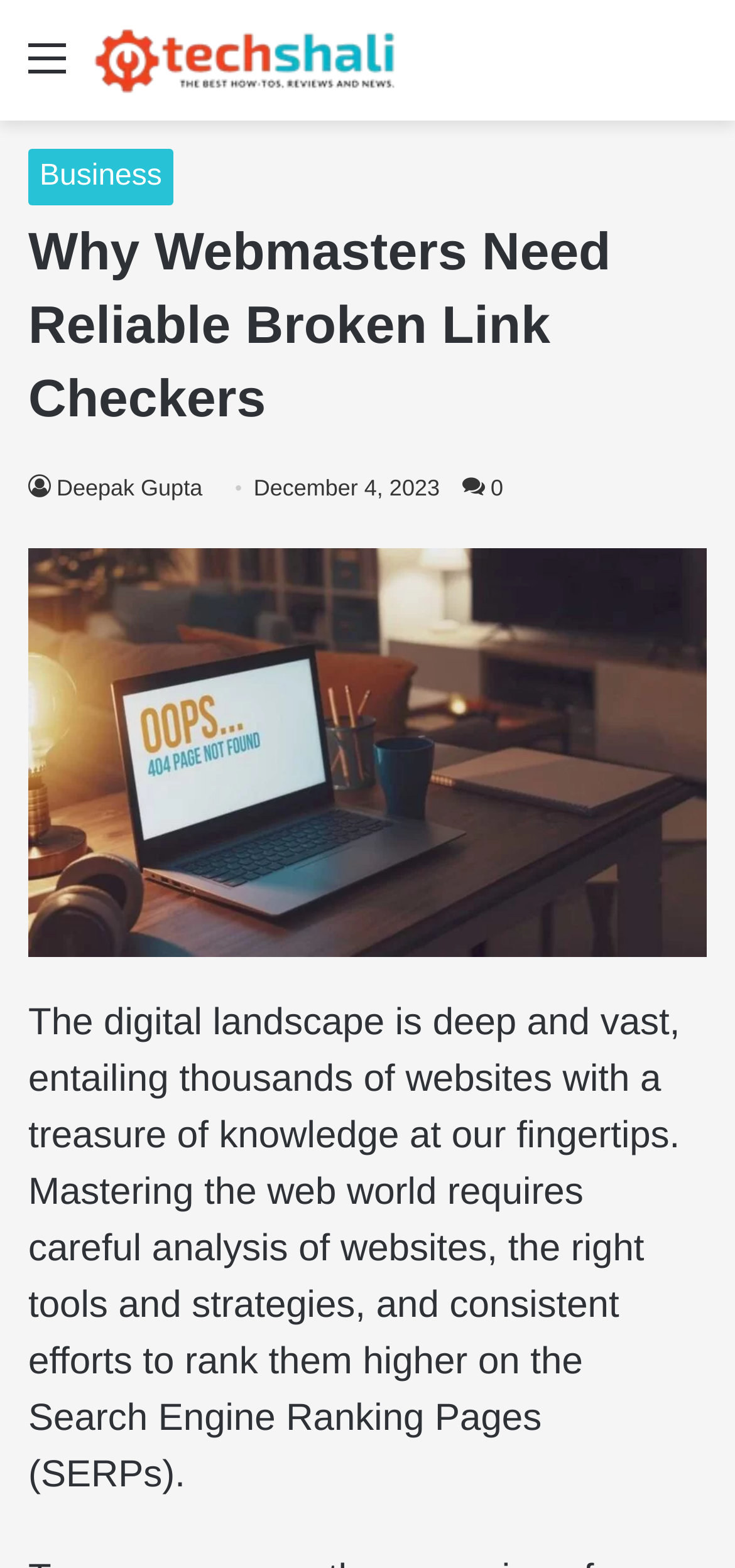Respond to the question below with a single word or phrase:
What is the topic of the article?

Broken Link Checkers